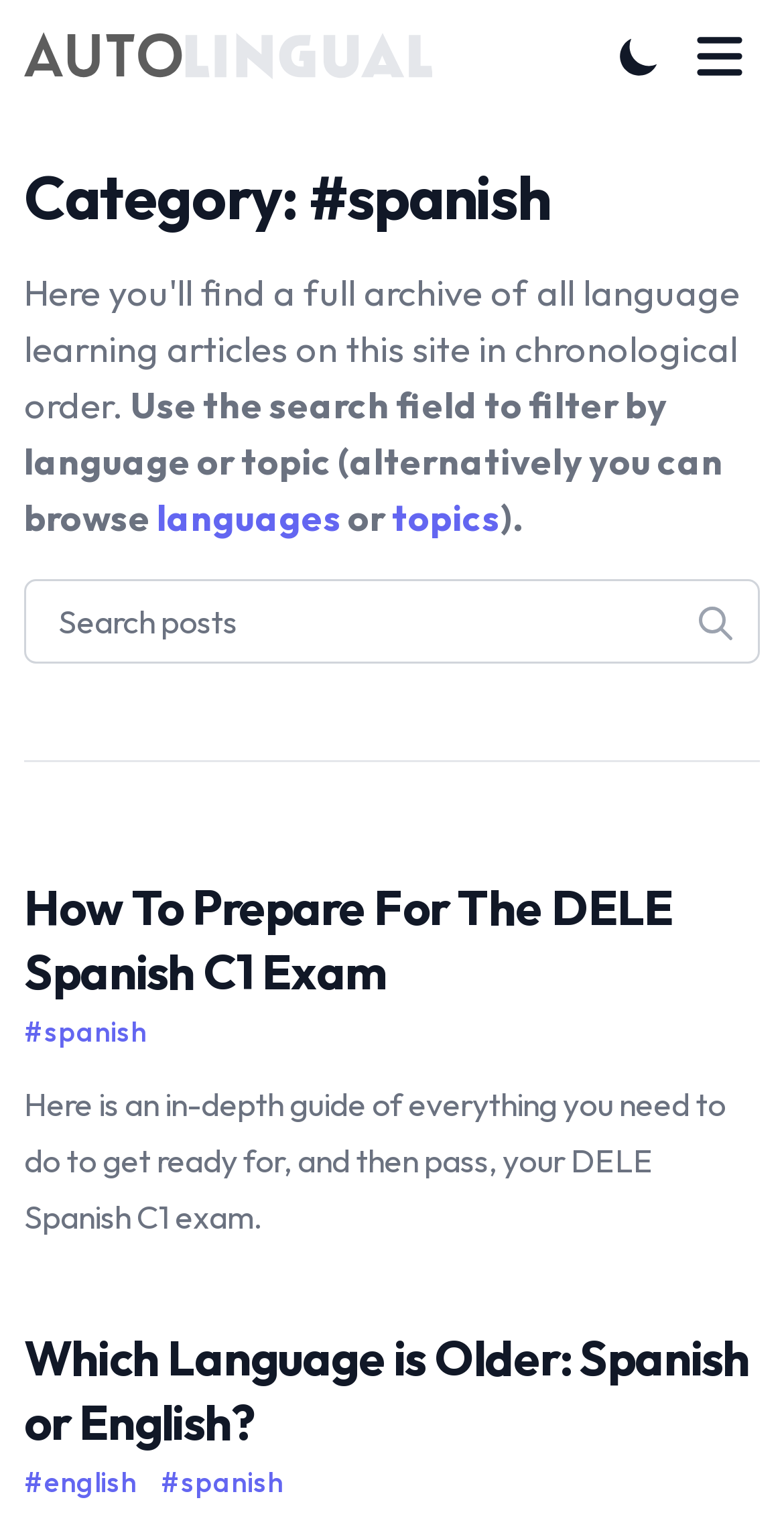Please give a concise answer to this question using a single word or phrase: 
How many links are in the first article?

2